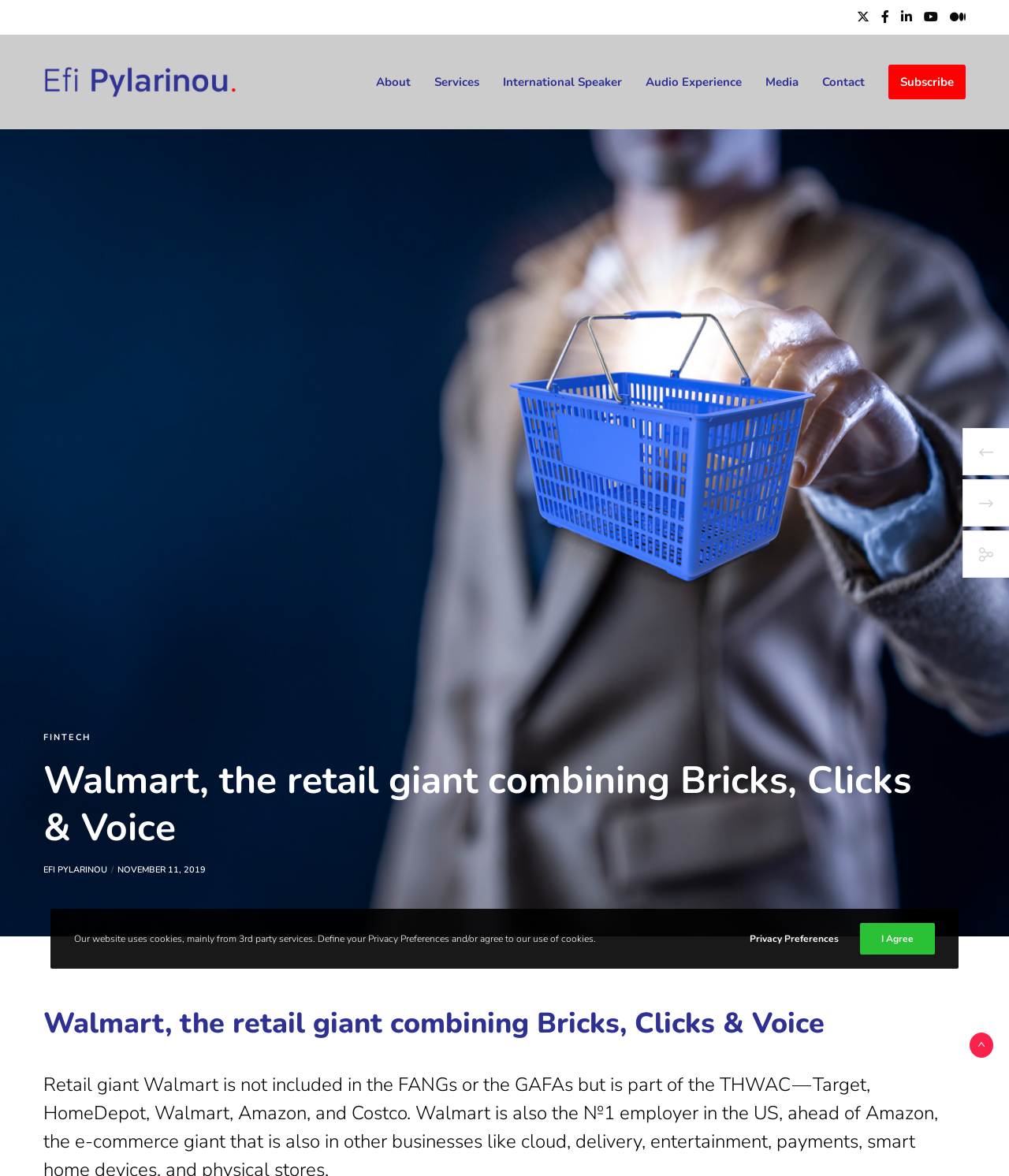What is the name of the fintech and blockchain advisor?
From the screenshot, provide a brief answer in one word or phrase.

Efi Pylarinou